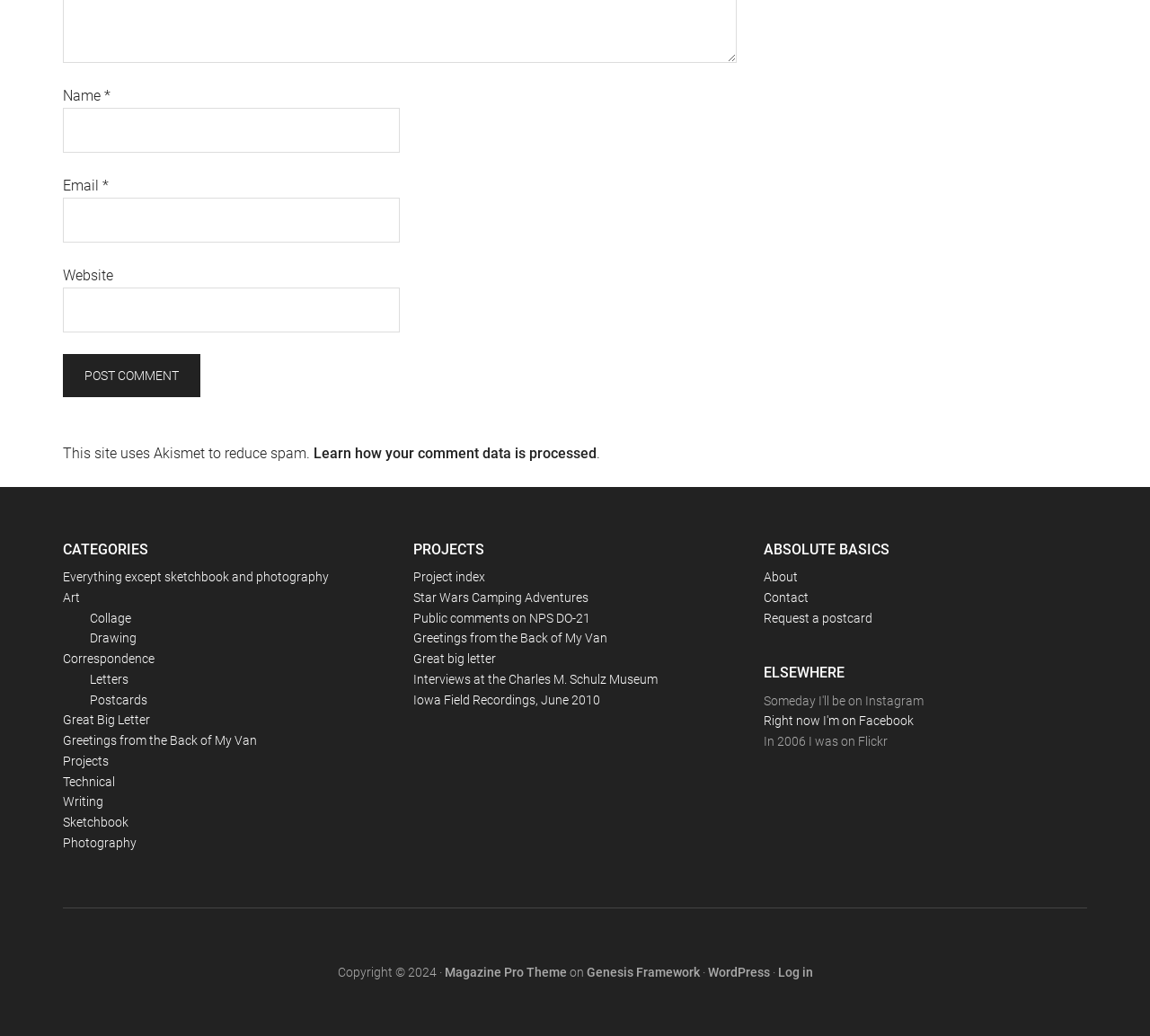Please identify the bounding box coordinates of the area that needs to be clicked to follow this instruction: "Leave a reply".

None